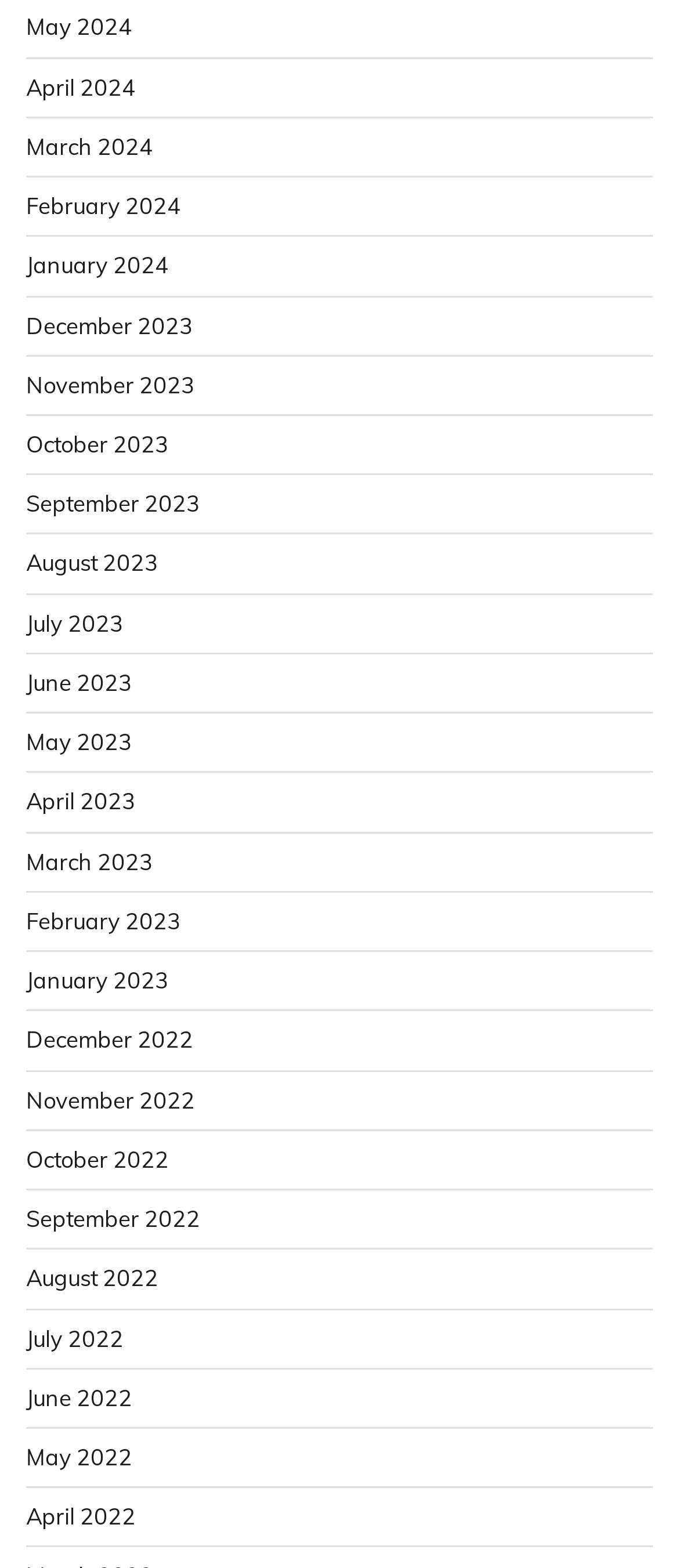Please respond in a single word or phrase: 
How many links are there in the top half of the page?

12